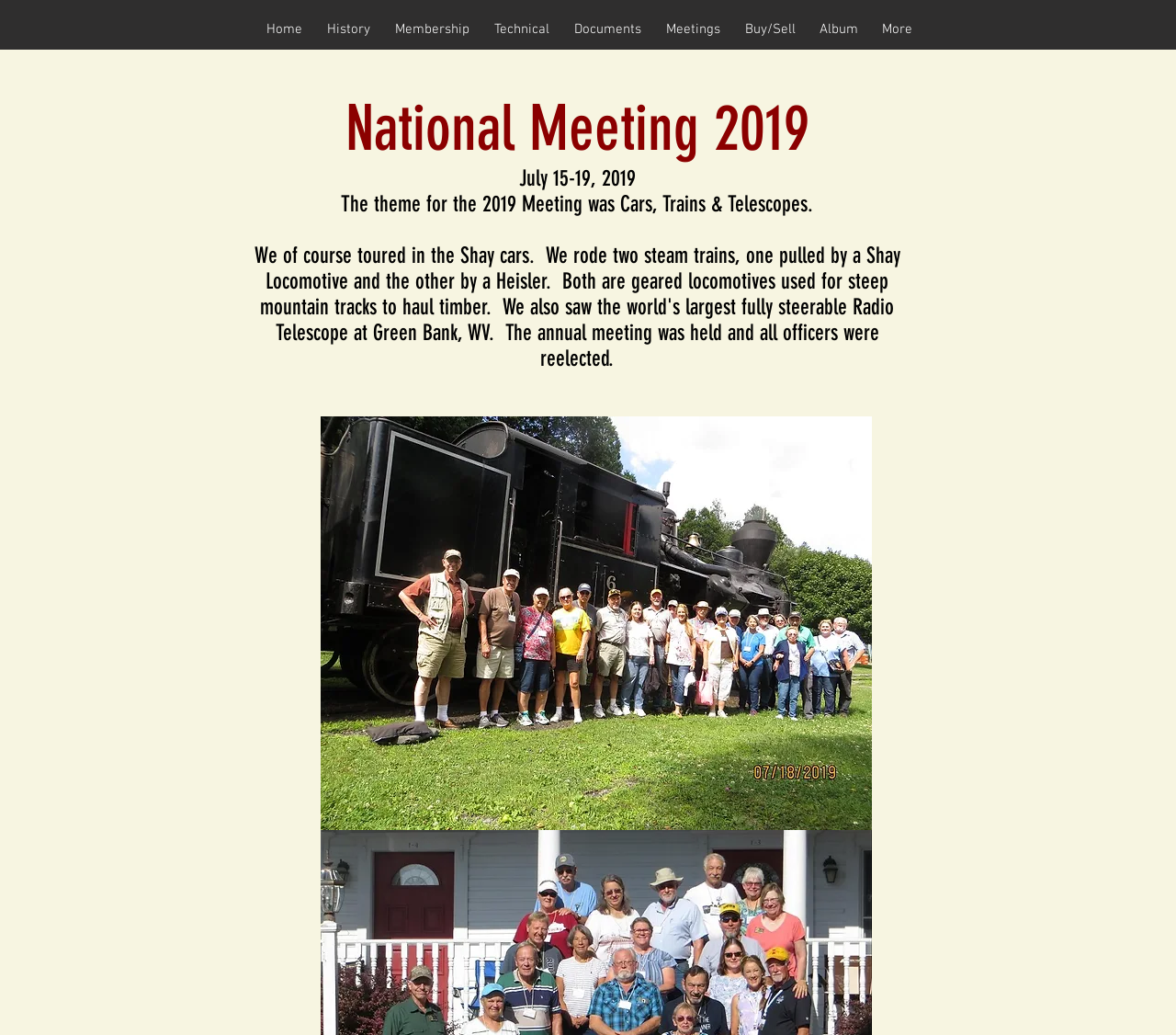Please identify the bounding box coordinates of the element's region that I should click in order to complete the following instruction: "view album". The bounding box coordinates consist of four float numbers between 0 and 1, i.e., [left, top, right, bottom].

[0.687, 0.018, 0.74, 0.039]